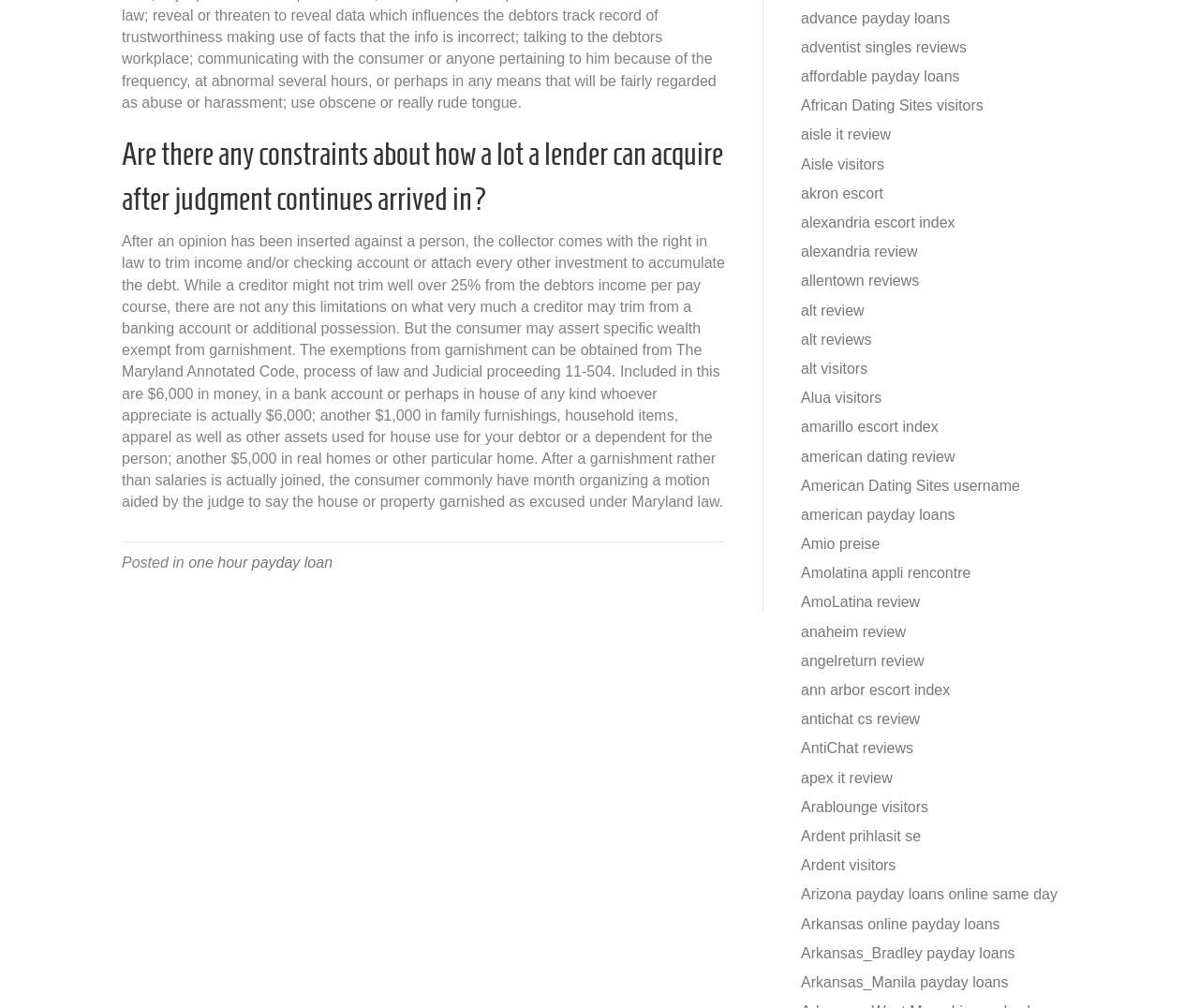Specify the bounding box coordinates of the element's area that should be clicked to execute the given instruction: "Click on the link 'affordable payday loans'". The coordinates should be four float numbers between 0 and 1, i.e., [left, top, right, bottom].

[0.668, 0.068, 0.8, 0.084]